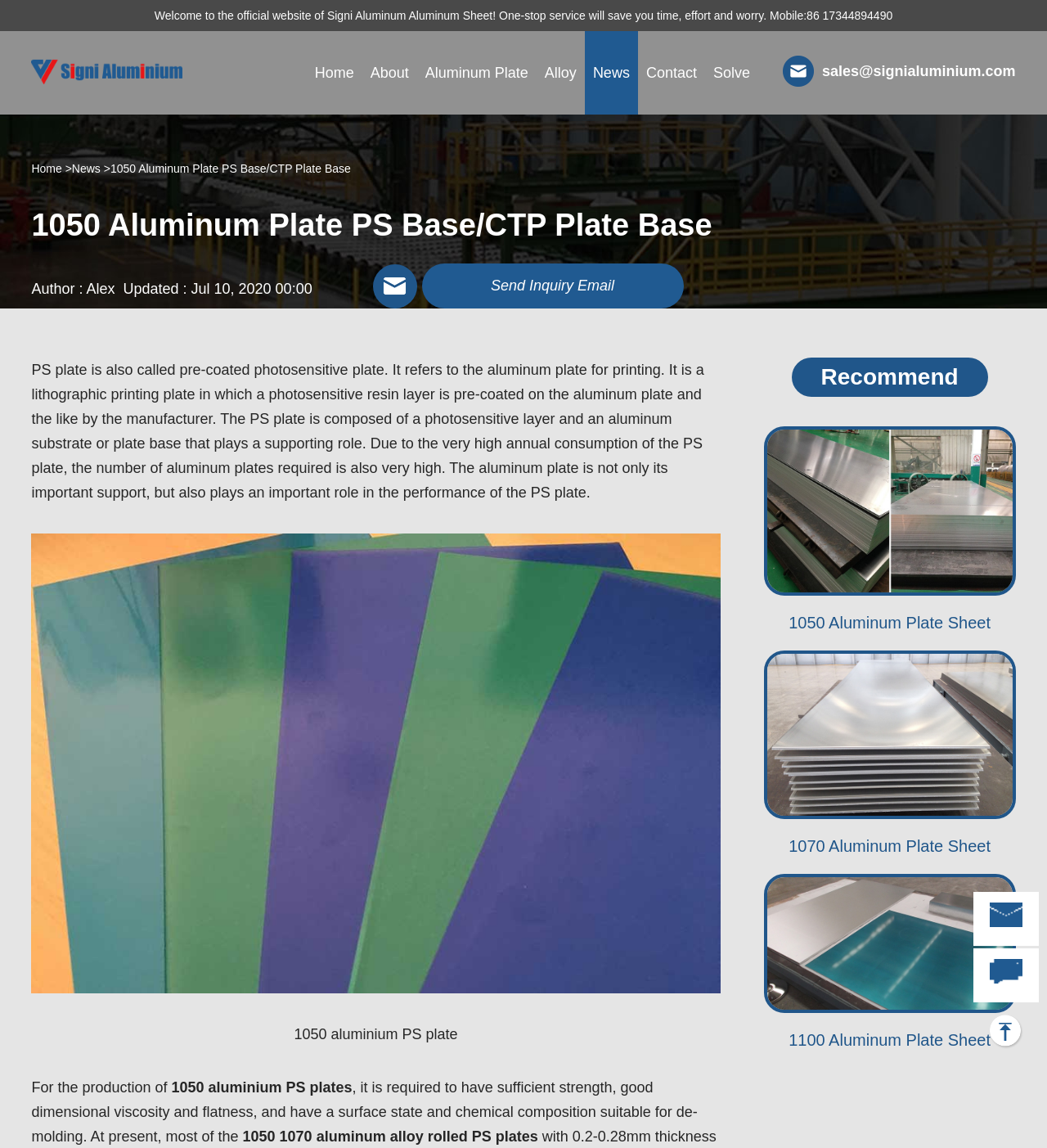Generate a comprehensive description of the webpage content.

The webpage is about Signi Aluminum, a company that provides aluminum sheets and plates. At the top, there is a welcome message and a mobile phone number. Below that, there is a navigation menu with links to different sections of the website, including Home, About, Aluminum Plate, Alloy, News, Contact, and Solve.

On the left side, there is a logo of Signi Aluminum, which is also a link to the homepage. Below the logo, there is a breadcrumb navigation showing the current page's location in the website hierarchy.

The main content of the page is about 1050 Aluminum Plate PS Base/CTP Plate Base. There is a heading with the title, followed by a brief introduction to PS plates, which are also known as pre-coated photosensitive plates used for printing. The text explains the composition and importance of aluminum plates in PS plates.

Below the introduction, there is an image of a 1050 aluminum PS plate. Further down, there are three paragraphs of text discussing the requirements for producing 1050 aluminum PS plates, including strength, dimensional viscosity, flatness, and surface state.

On the right side, there is a section titled "Recommend" with four links to different aluminum plate sheets, each with an accompanying image. At the bottom of the page, there are links to customer service staff, including an image of a staff member, an email link, and a close dialog button.

Overall, the webpage provides information about Signi Aluminum and its products, specifically 1050 Aluminum Plate PS Base/CTP Plate Base, and offers links to related products and customer service.